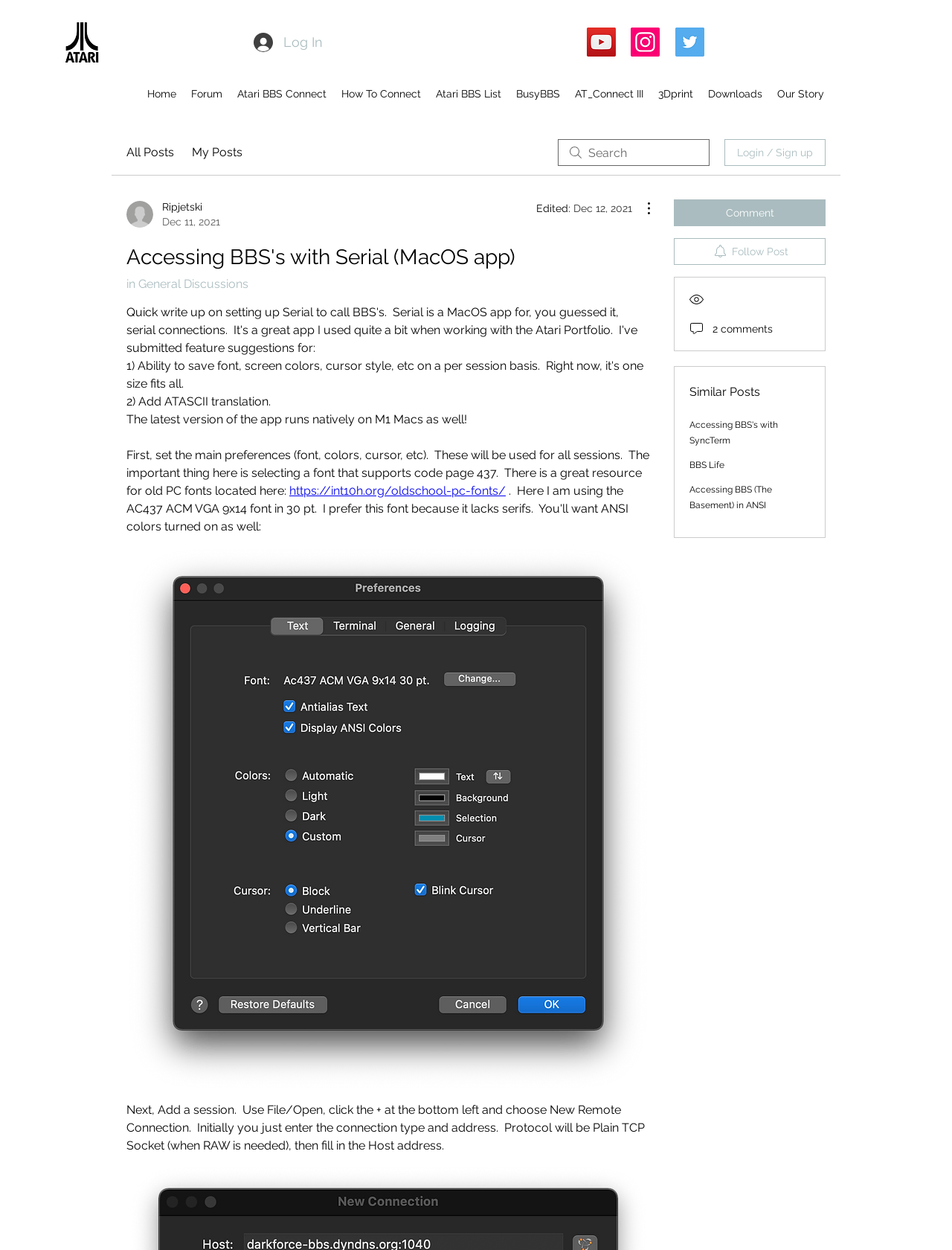Highlight the bounding box of the UI element that corresponds to this description: "Login / Sign up".

[0.761, 0.111, 0.867, 0.133]